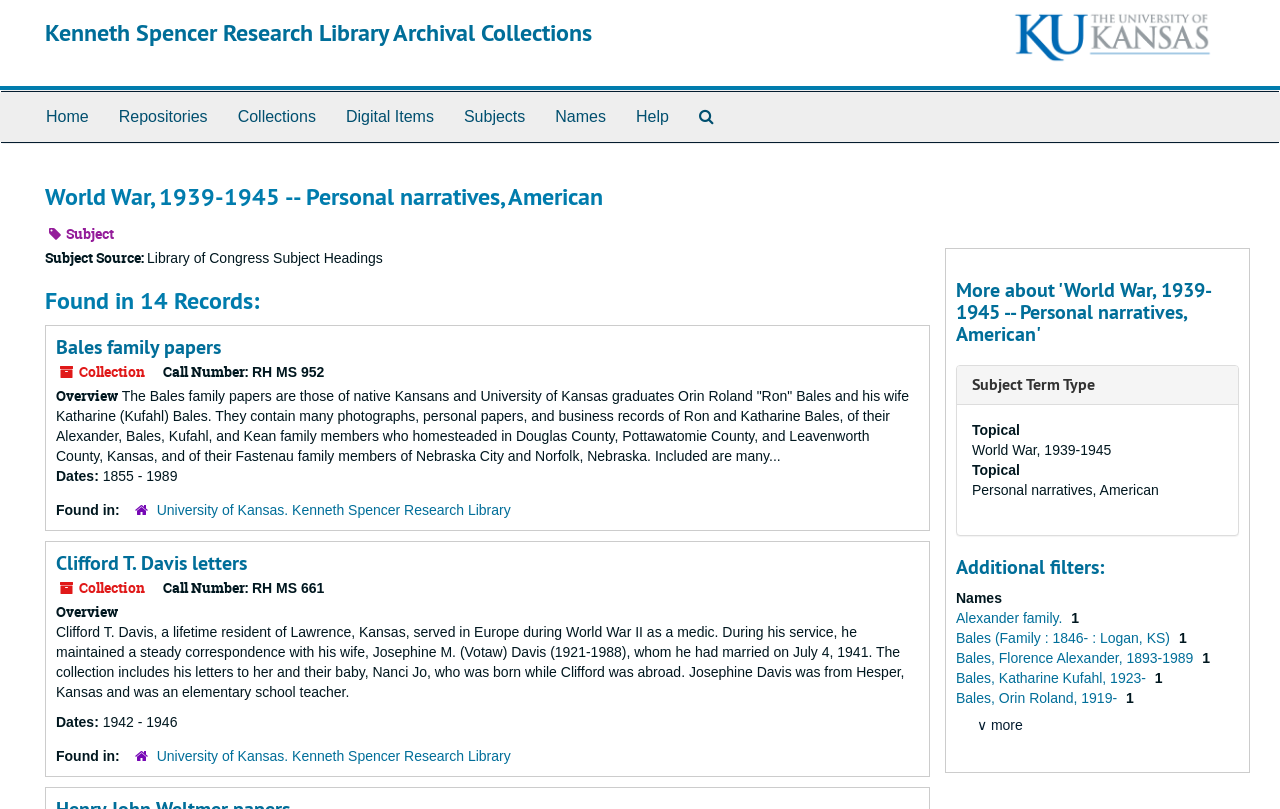What is the name of the research library?
Please provide a single word or phrase as your answer based on the screenshot.

Kenneth Spencer Research Library